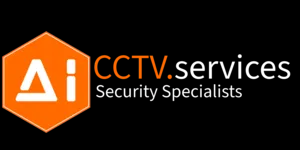What is the font style of the text 'CCTV.services'?
Use the image to answer the question with a single word or phrase.

bold and lowercase